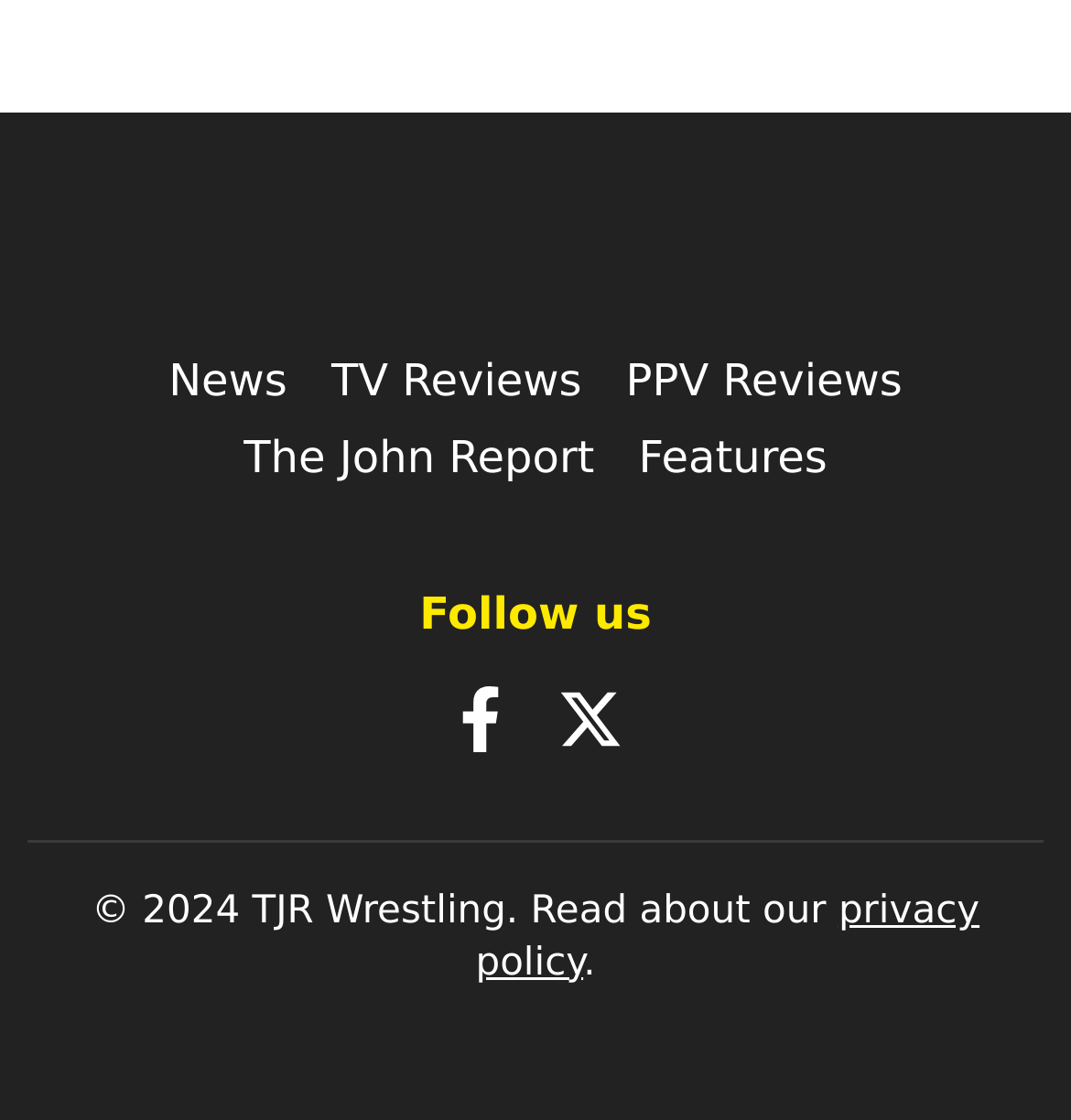Find the bounding box coordinates of the area that needs to be clicked in order to achieve the following instruction: "Visit The John Report". The coordinates should be specified as four float numbers between 0 and 1, i.e., [left, top, right, bottom].

[0.227, 0.386, 0.555, 0.432]